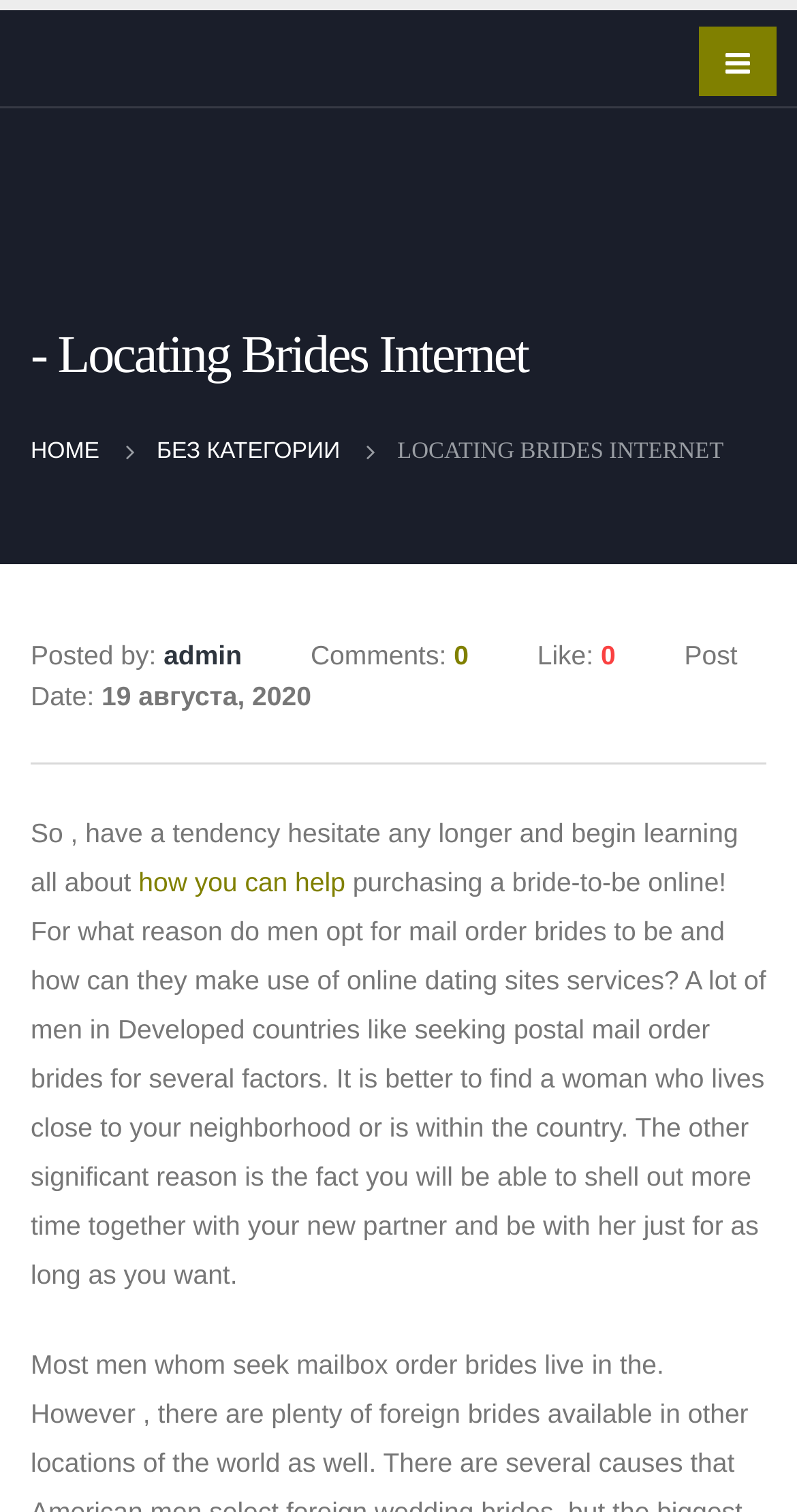How many comments does the post have?
Answer with a single word or phrase, using the screenshot for reference.

0